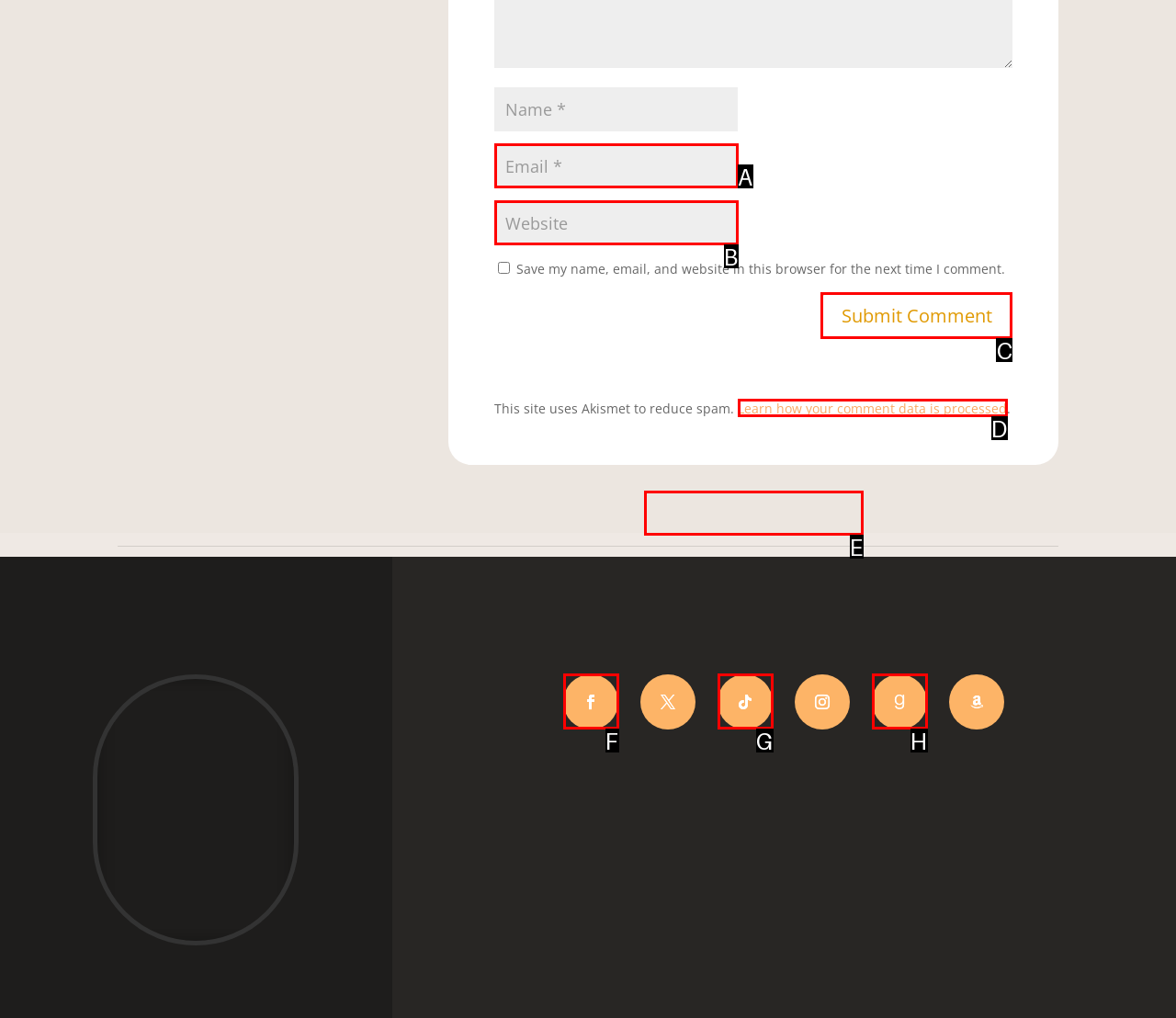From the provided choices, determine which option matches the description: input value="Email *" aria-describedby="email-notes" name="email". Respond with the letter of the correct choice directly.

A